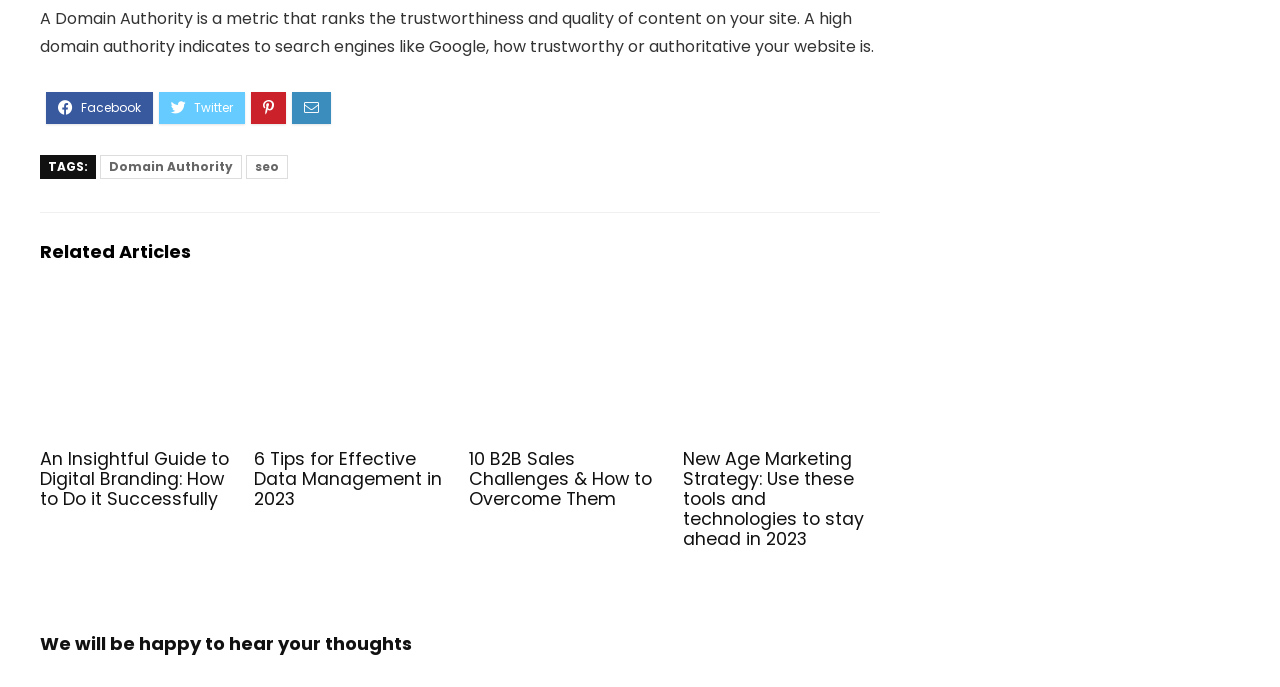How many articles are listed on the webpage?
Look at the image and answer with only one word or phrase.

4